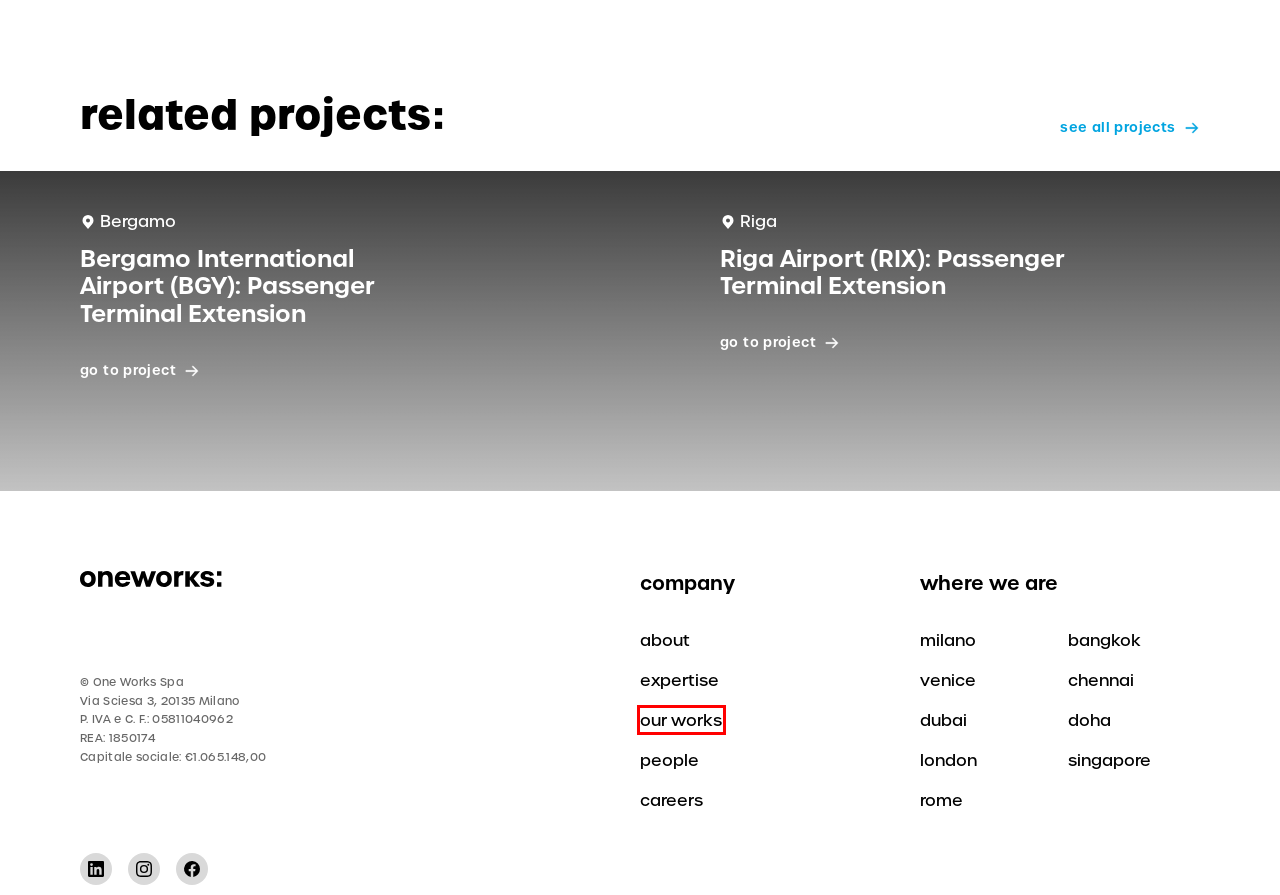Please examine the screenshot provided, which contains a red bounding box around a UI element. Select the webpage description that most accurately describes the new page displayed after clicking the highlighted element. Here are the candidates:
A. MH Srl – Grafica Allestimenti Stampa – Vimercate Milano
B. Riga Airport (RIX): Passenger Terminal Extension – One Works
C. Careers – One Works
D. About – One Works
E. about · pyetro
F. People – One Works
G. Expertise – One Works
H. Our Works – One Works

H